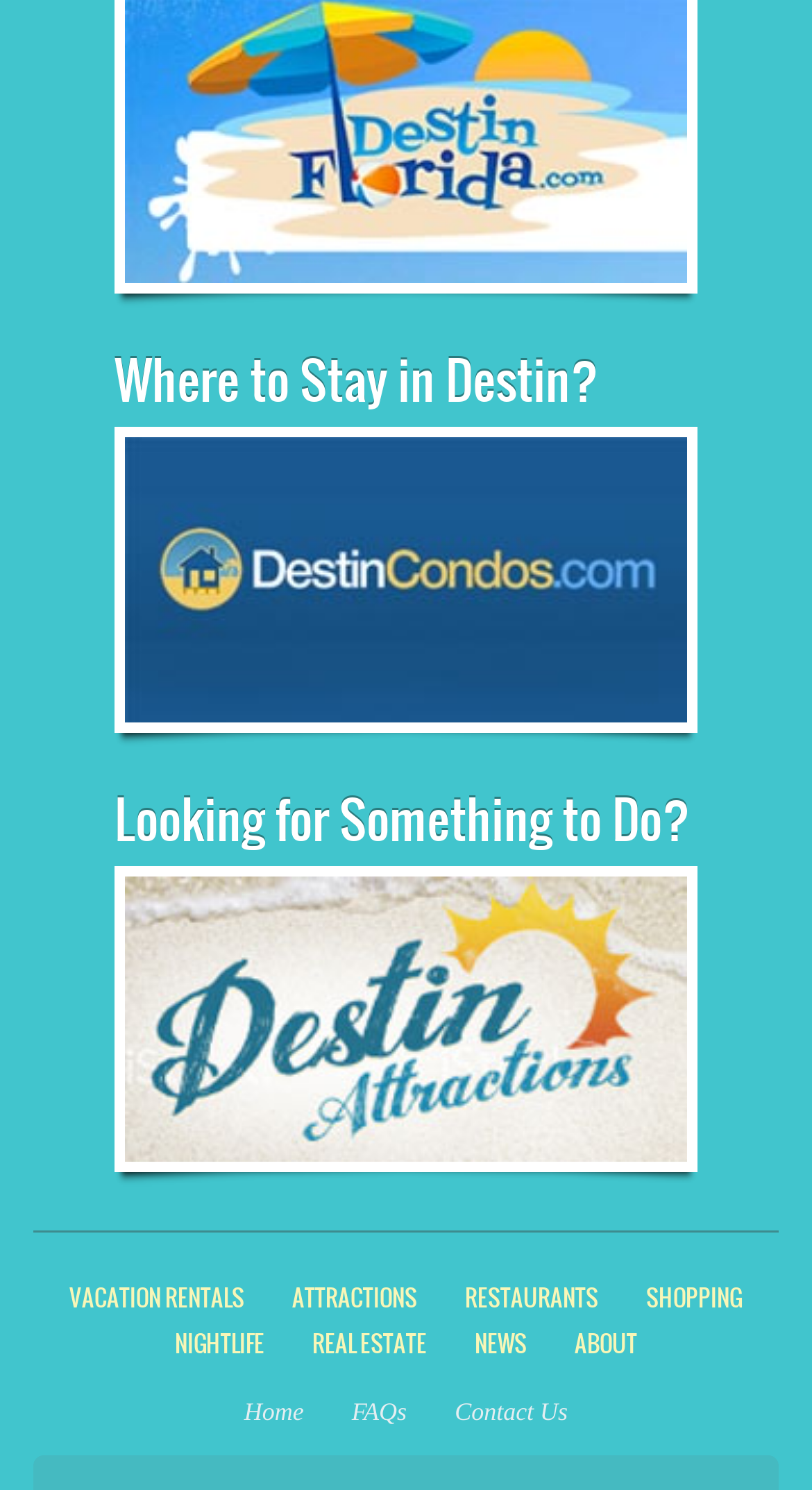How many categories are listed for vacation activities?
Please provide a comprehensive answer based on the details in the screenshot.

The webpage has a section with links to different categories, including VACATION RENTALS, ATTRACTIONS, RESTAURANTS, SHOPPING, and NIGHTLIFE, which suggests that there are 5 categories listed for vacation activities.